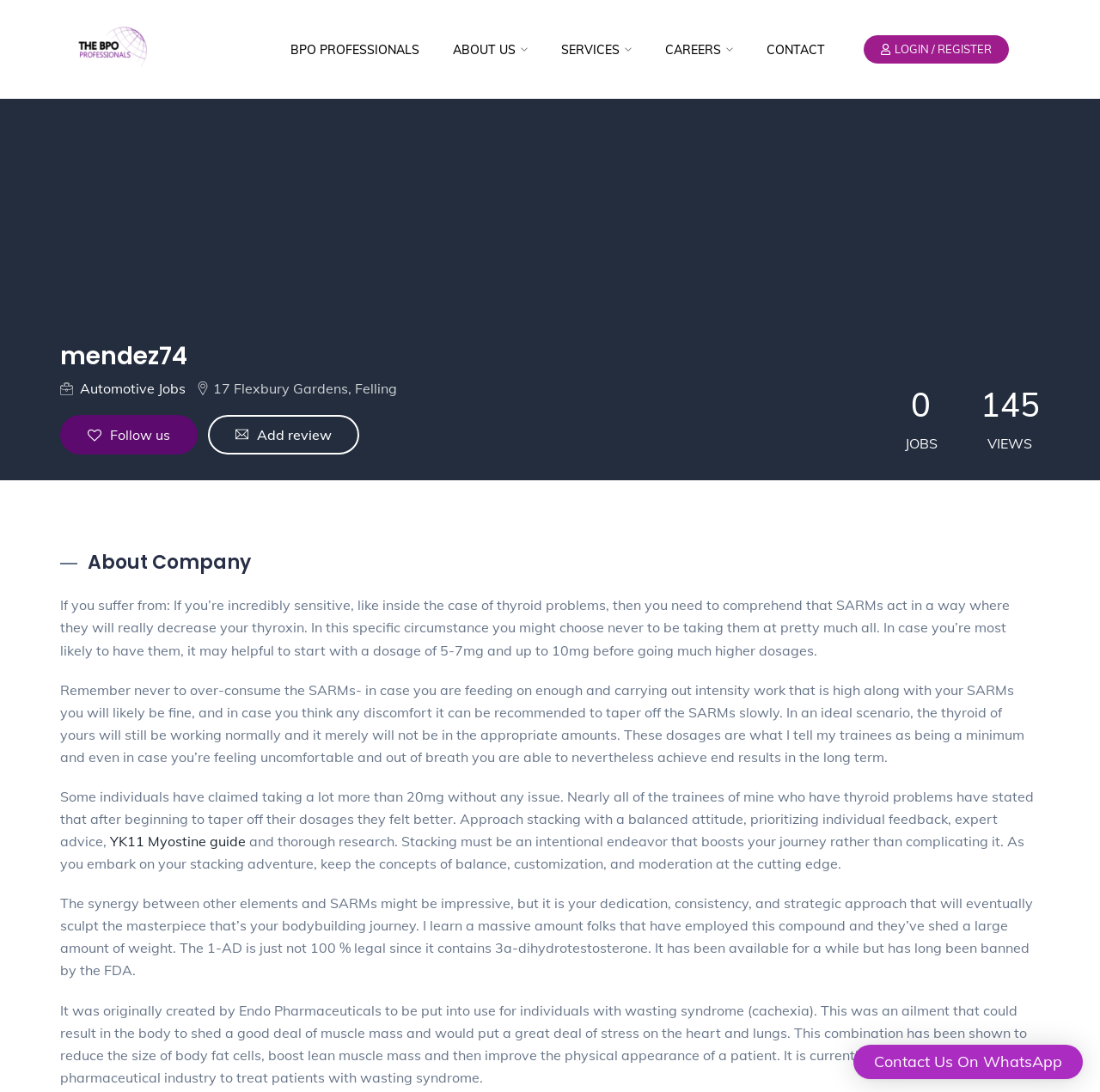Please locate the bounding box coordinates of the element that needs to be clicked to achieve the following instruction: "Contact us via WhatsApp". The coordinates should be four float numbers between 0 and 1, i.e., [left, top, right, bottom].

[0.776, 0.957, 0.984, 0.988]